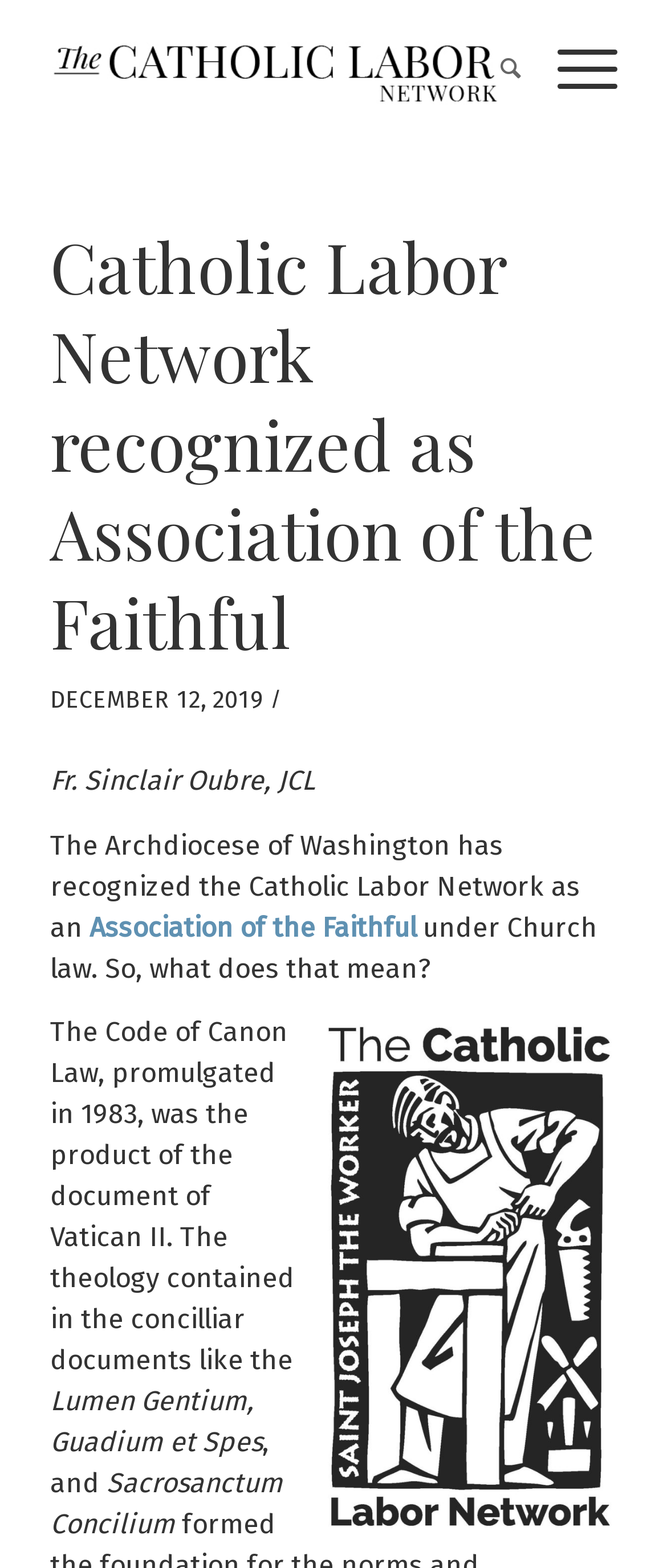For the given element description Search, determine the bounding box coordinates of the UI element. The coordinates should follow the format (top-left x, top-left y, bottom-right x, bottom-right y) and be within the range of 0 to 1.

[0.699, 0.0, 0.784, 0.087]